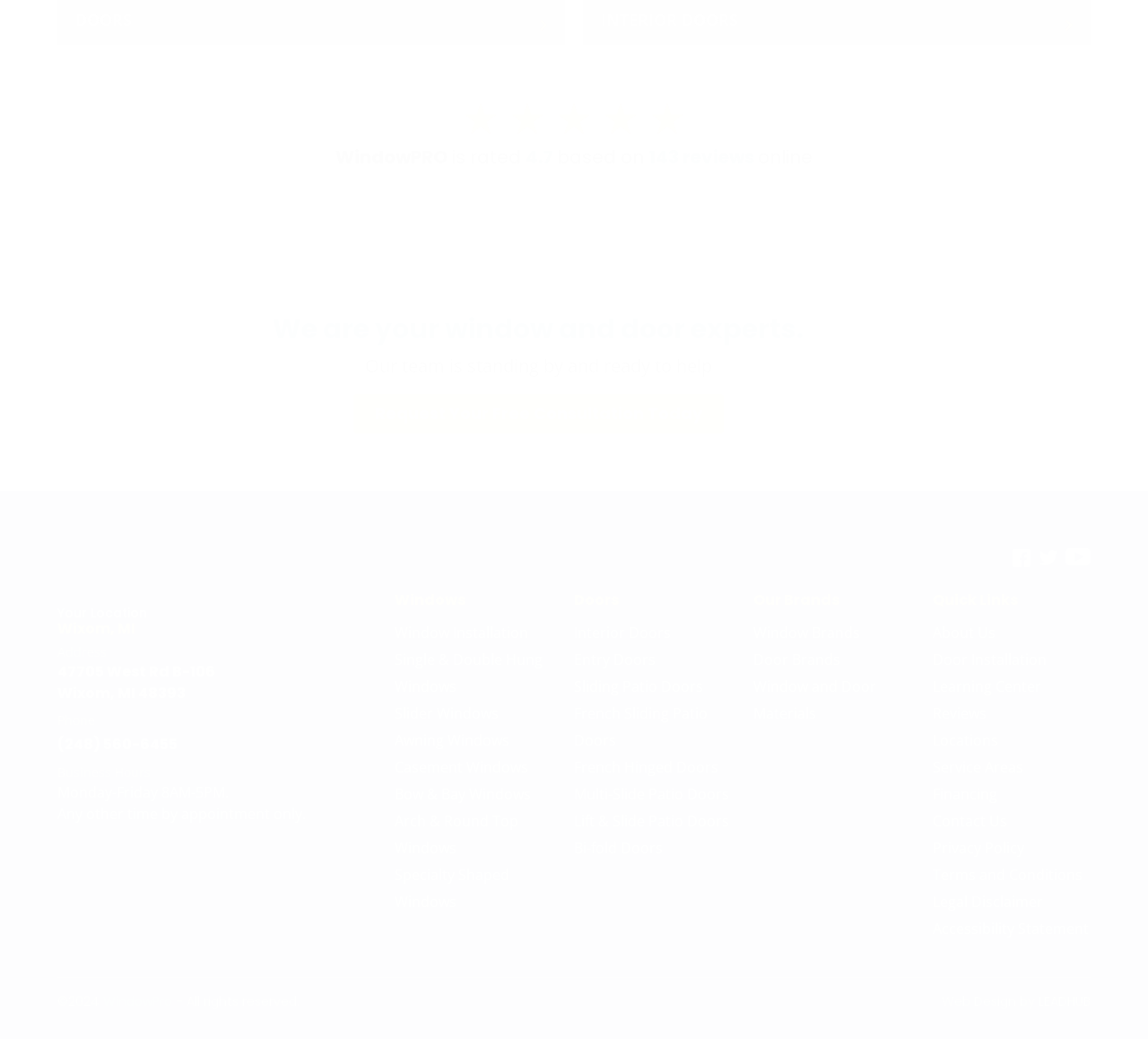Provide the bounding box coordinates of the HTML element this sentence describes: "Entry Doors". The bounding box coordinates consist of four float numbers between 0 and 1, i.e., [left, top, right, bottom].

[0.5, 0.626, 0.571, 0.645]